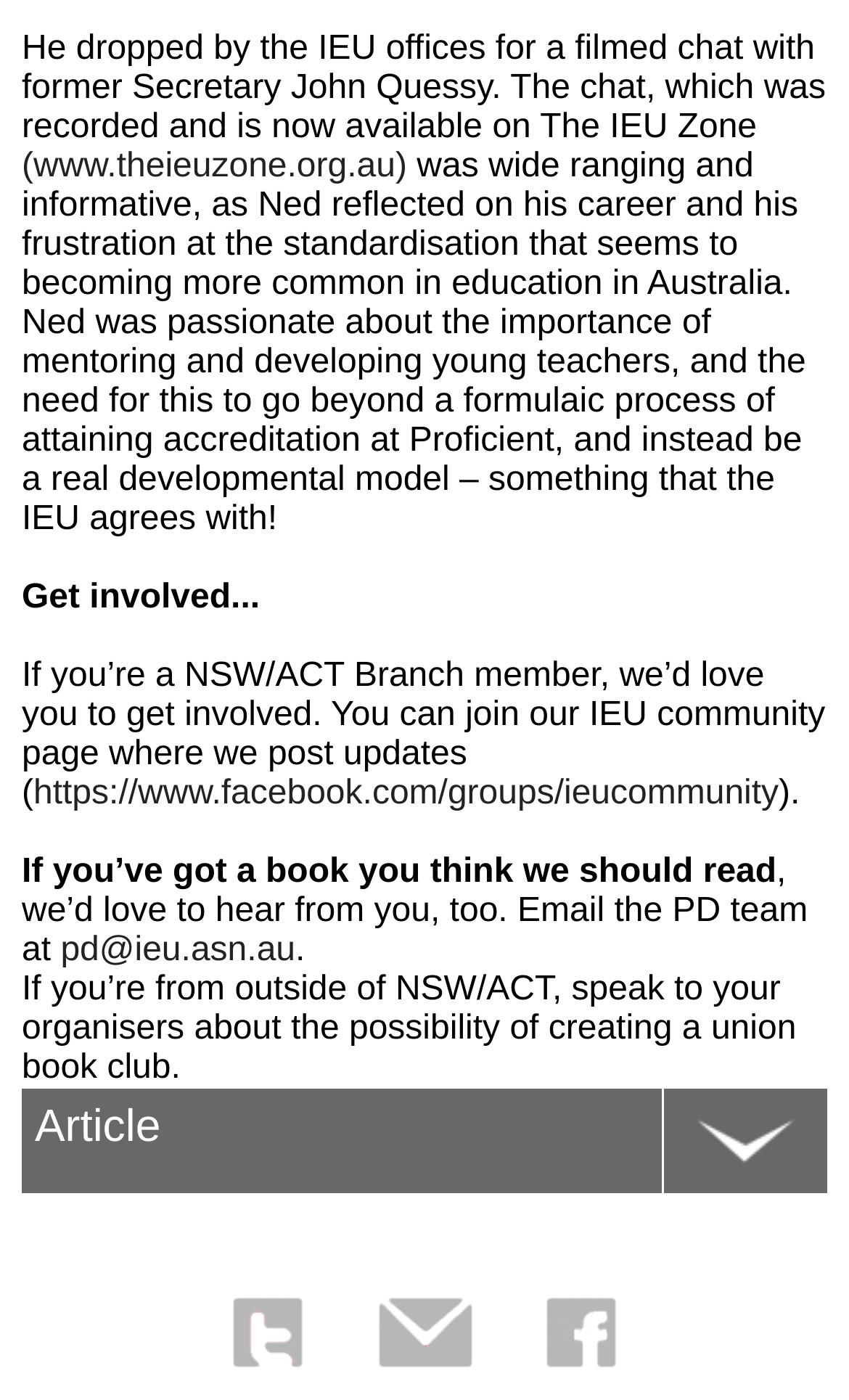Find and provide the bounding box coordinates for the UI element described here: "Skip to content". The coordinates should be given as four float numbers between 0 and 1: [left, top, right, bottom].

None